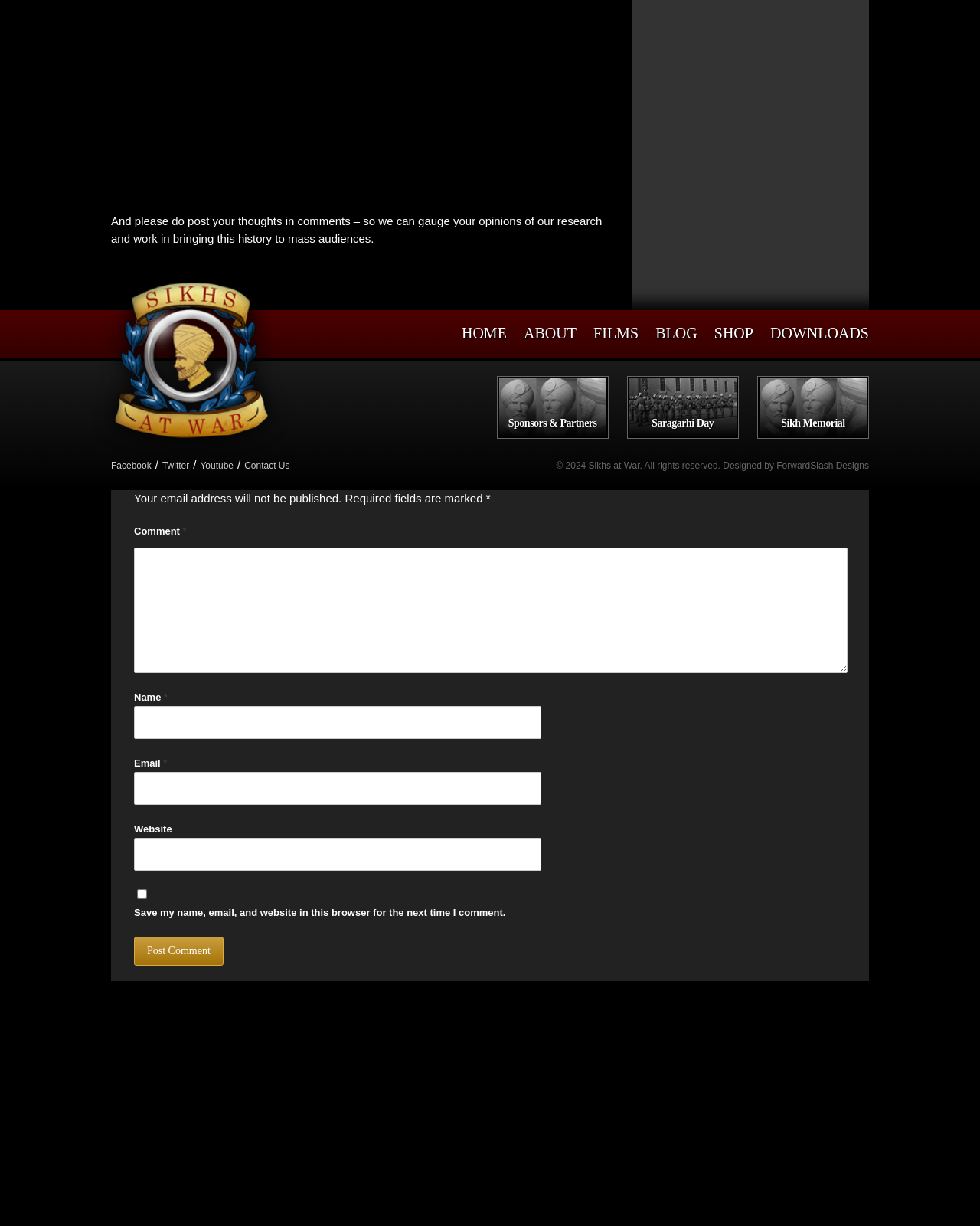Using the description: "aria-label="Advertisement" name="aswift_1" title="Advertisement"", determine the UI element's bounding box coordinates. Ensure the coordinates are in the format of four float numbers between 0 and 1, i.e., [left, top, right, bottom].

[0.668, 0.125, 0.863, 0.281]